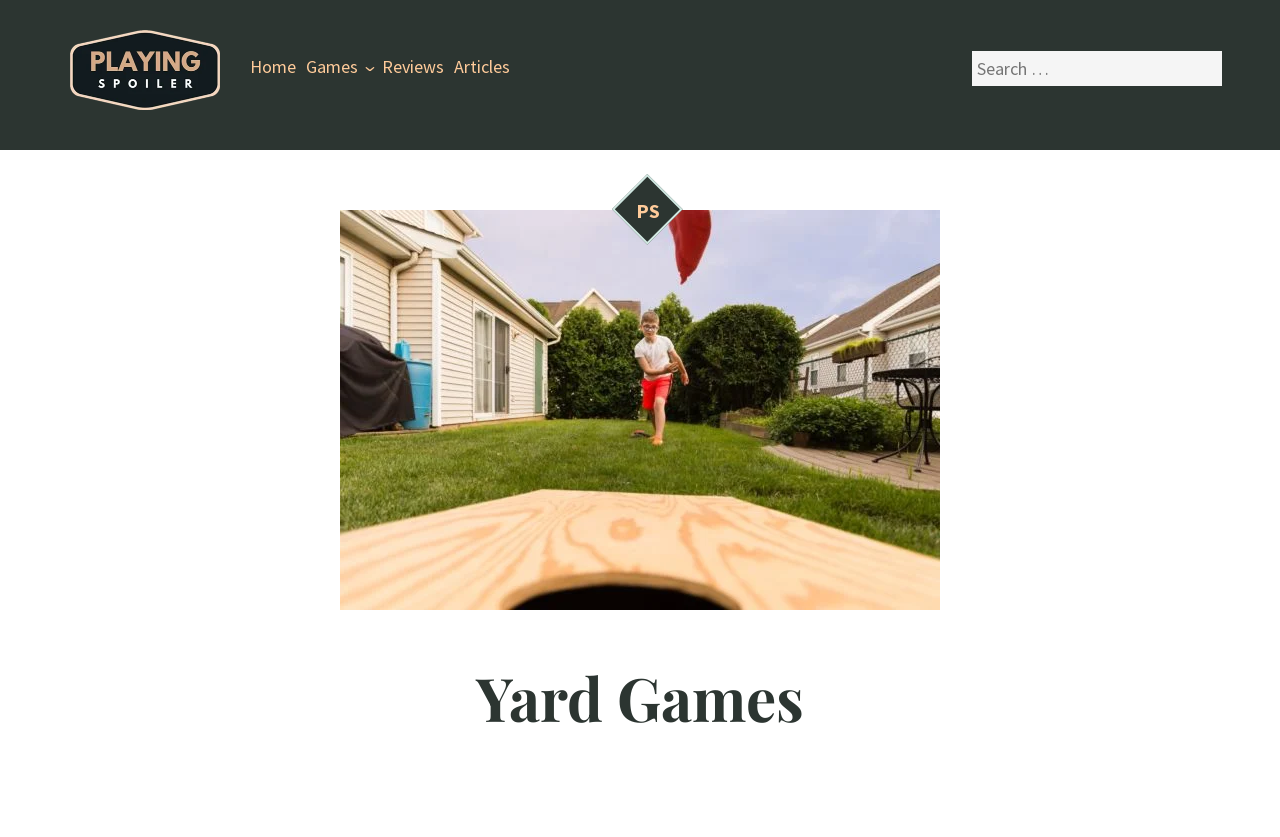Can you find the bounding box coordinates for the element that needs to be clicked to execute this instruction: "click on the Playing Spoiler Logo"? The coordinates should be given as four float numbers between 0 and 1, i.e., [left, top, right, bottom].

[0.055, 0.114, 0.172, 0.138]